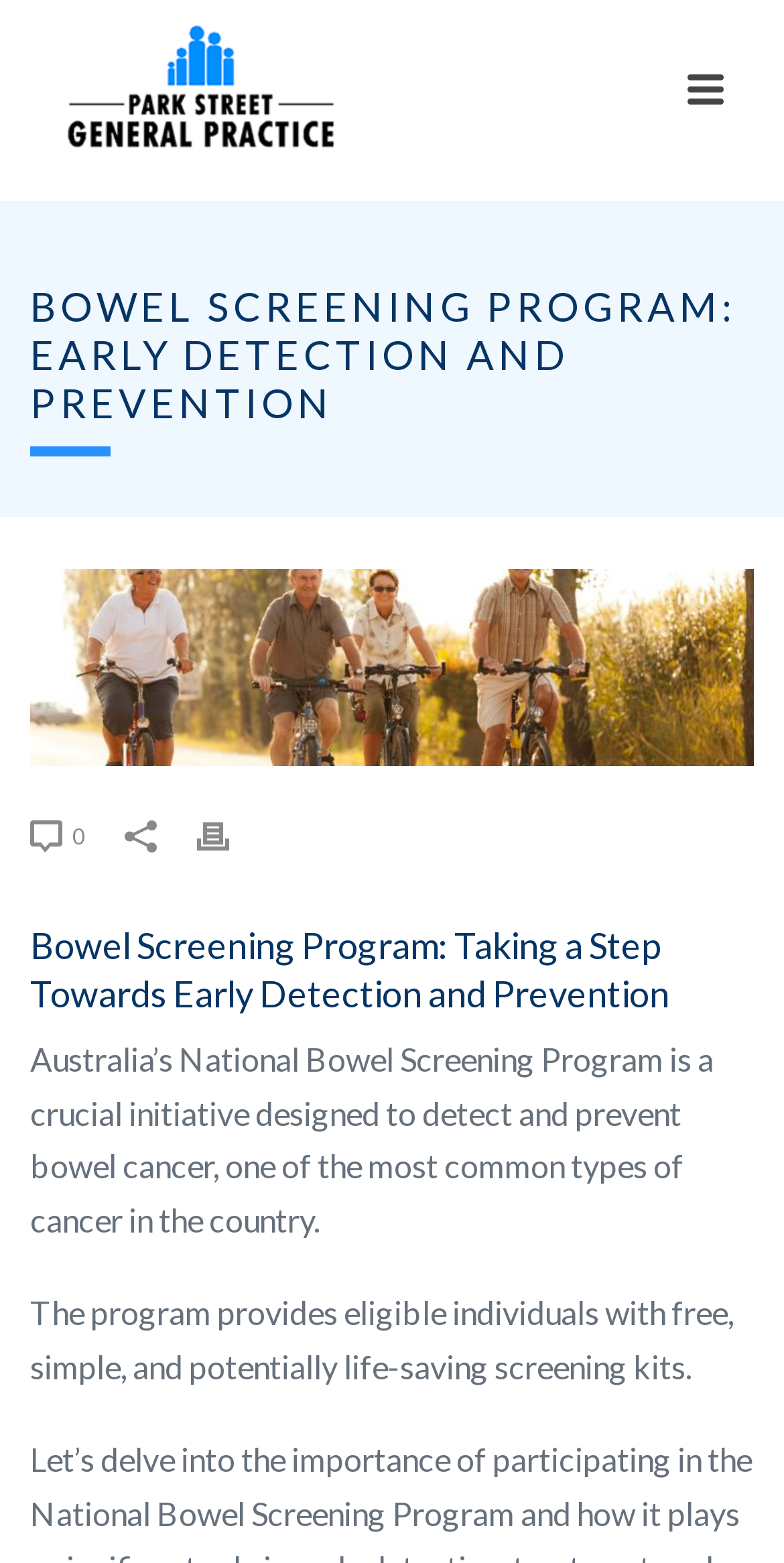From the image, can you give a detailed response to the question below:
Is the webpage related to a medical practice?

The webpage appears to be related to a medical practice, as it is titled 'Bowel Screening Program: Early Detection and Prevention - Park Street General Practice' and features images of doctors.